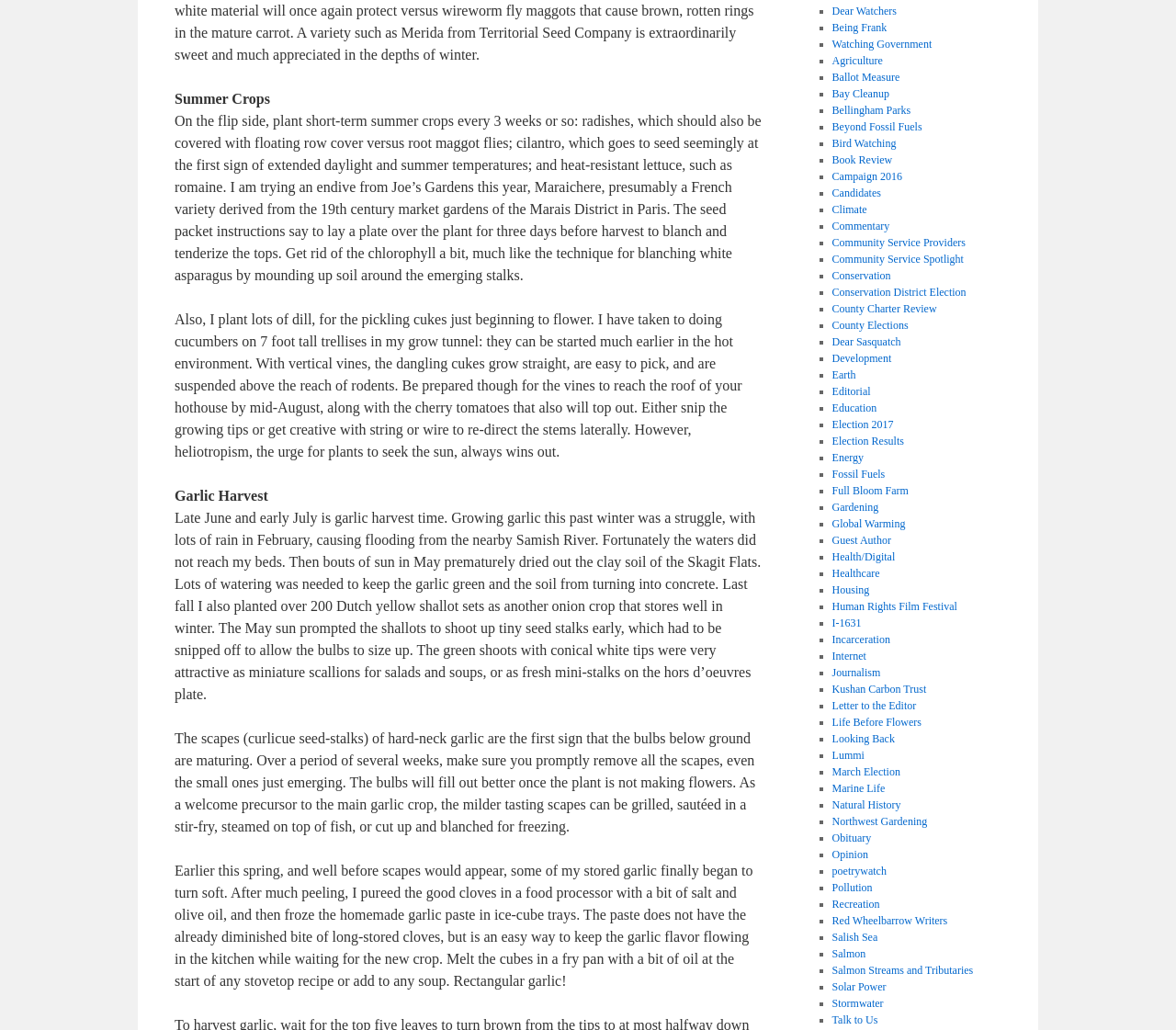Extract the bounding box coordinates for the UI element described as: "Healthcare".

[0.707, 0.55, 0.748, 0.563]